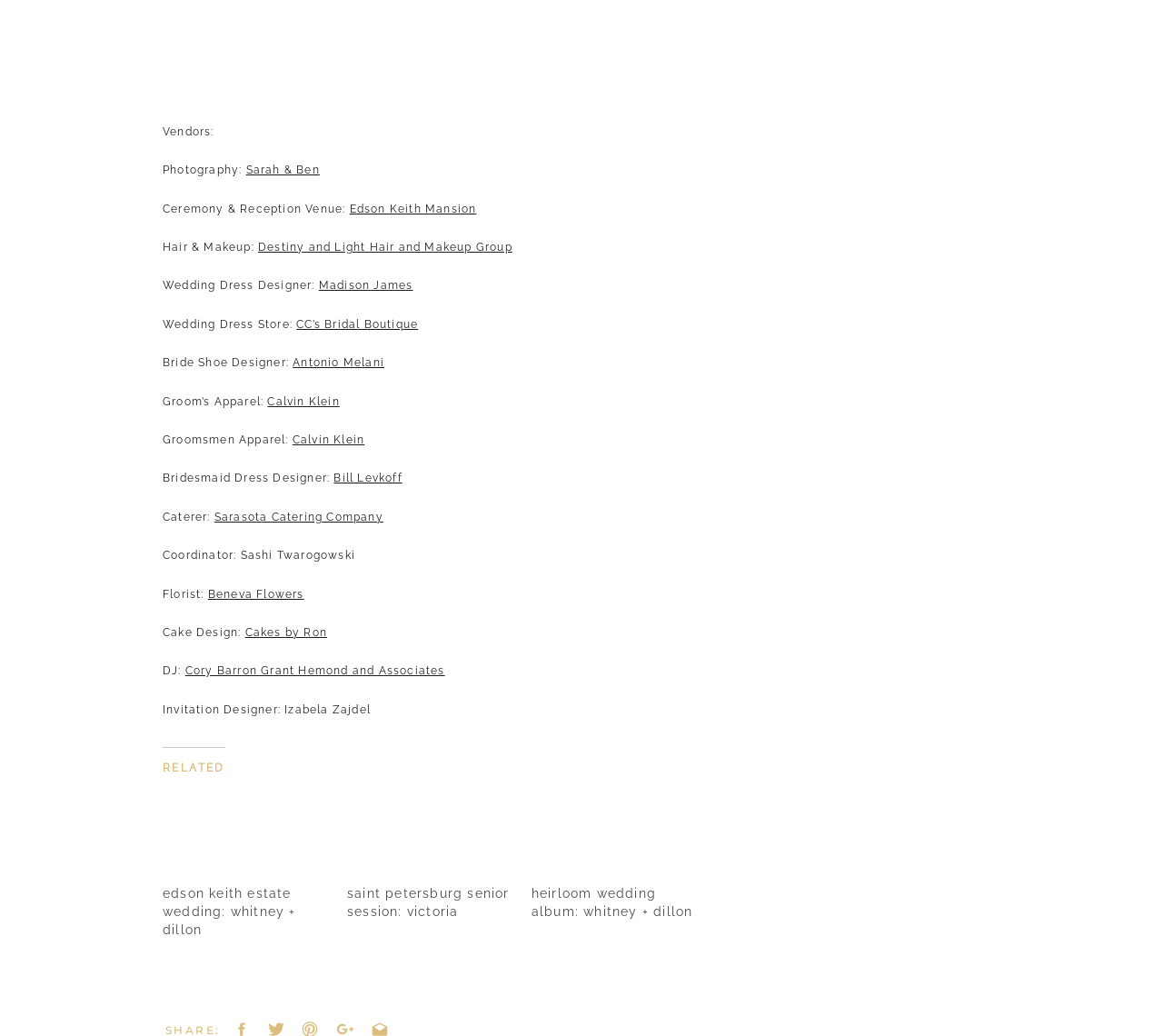Where was the ceremony and reception held?
Please answer the question as detailed as possible based on the image.

The ceremony and reception venue is mentioned in the 'Ceremony & Reception Venue:' section, which is a static text element with a link to 'Edson Keith Mansion'.